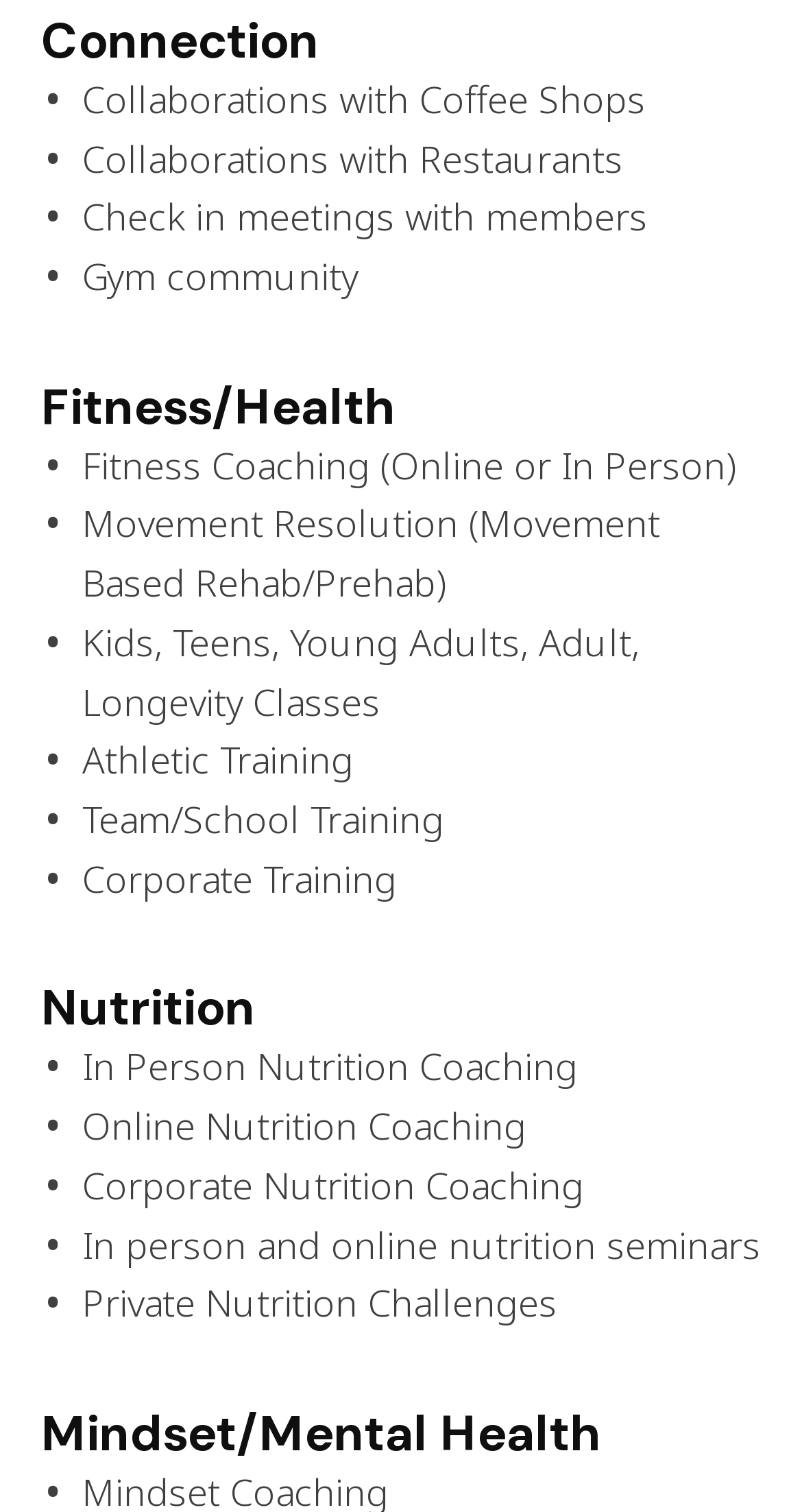Find the bounding box coordinates for the HTML element specified by: "Private Nutrition Challenges".

[0.103, 0.845, 0.695, 0.878]